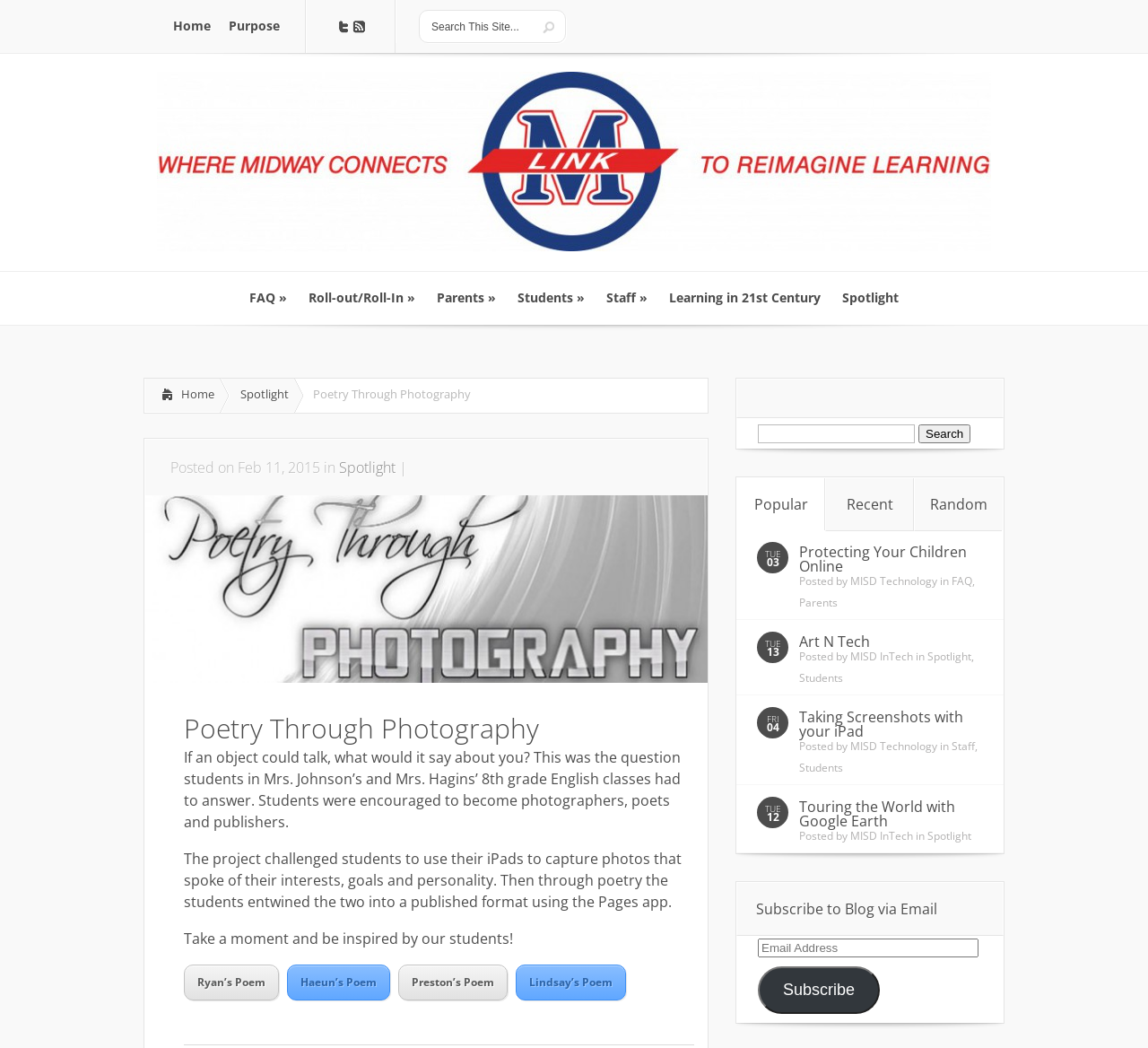How many links are there in the top navigation bar?
Give a detailed explanation using the information visible in the image.

I counted the links in the top navigation bar, which are 'Home', 'Purpose', 'Twitter', 'Rss', 'FAQ', 'Roll-out/Roll-In', and 'Parents'. There are 7 links in total.